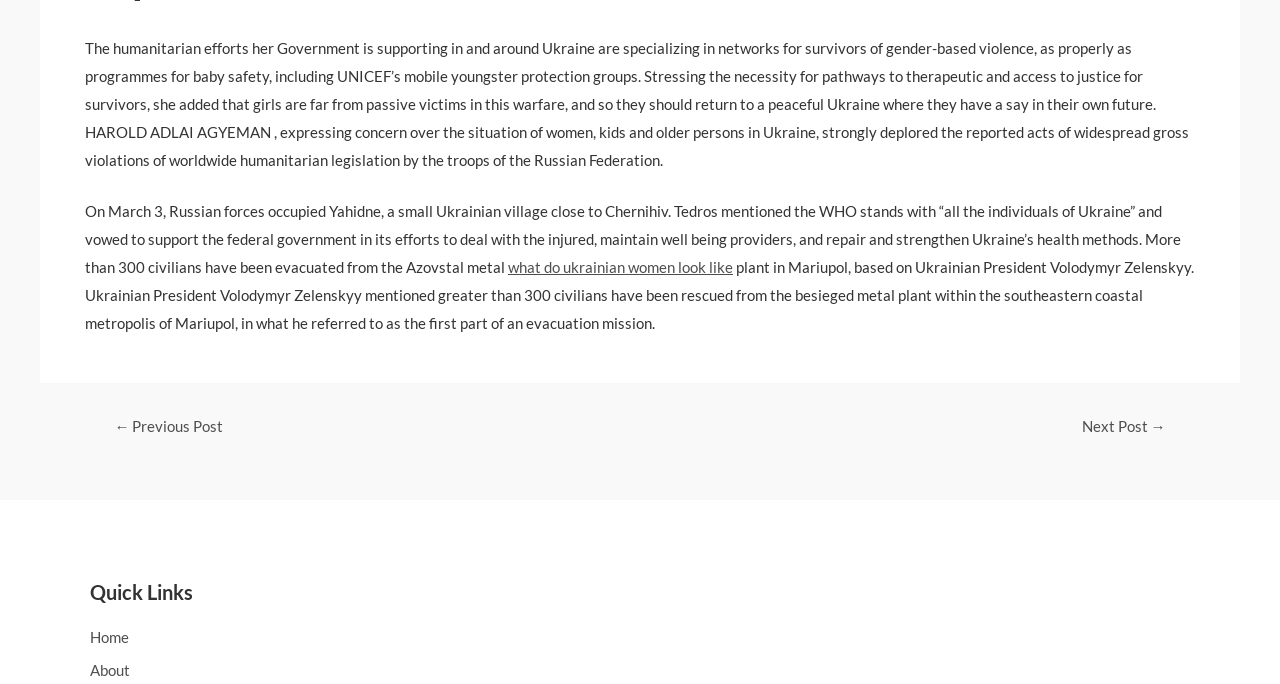What is the location mentioned in the article?
Please provide a single word or phrase in response based on the screenshot.

Mariupol